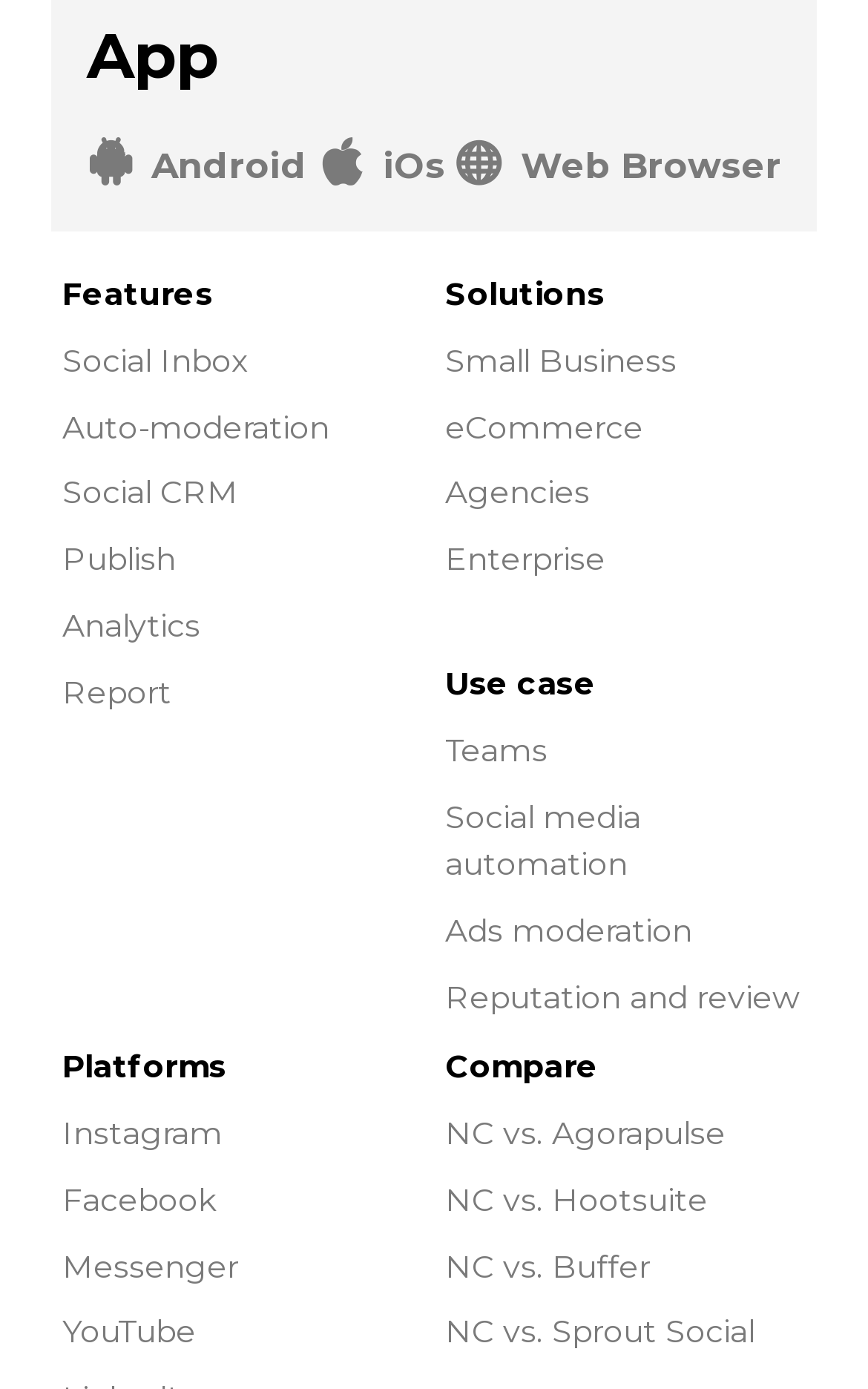Respond concisely with one word or phrase to the following query:
How many solutions are listed?

4